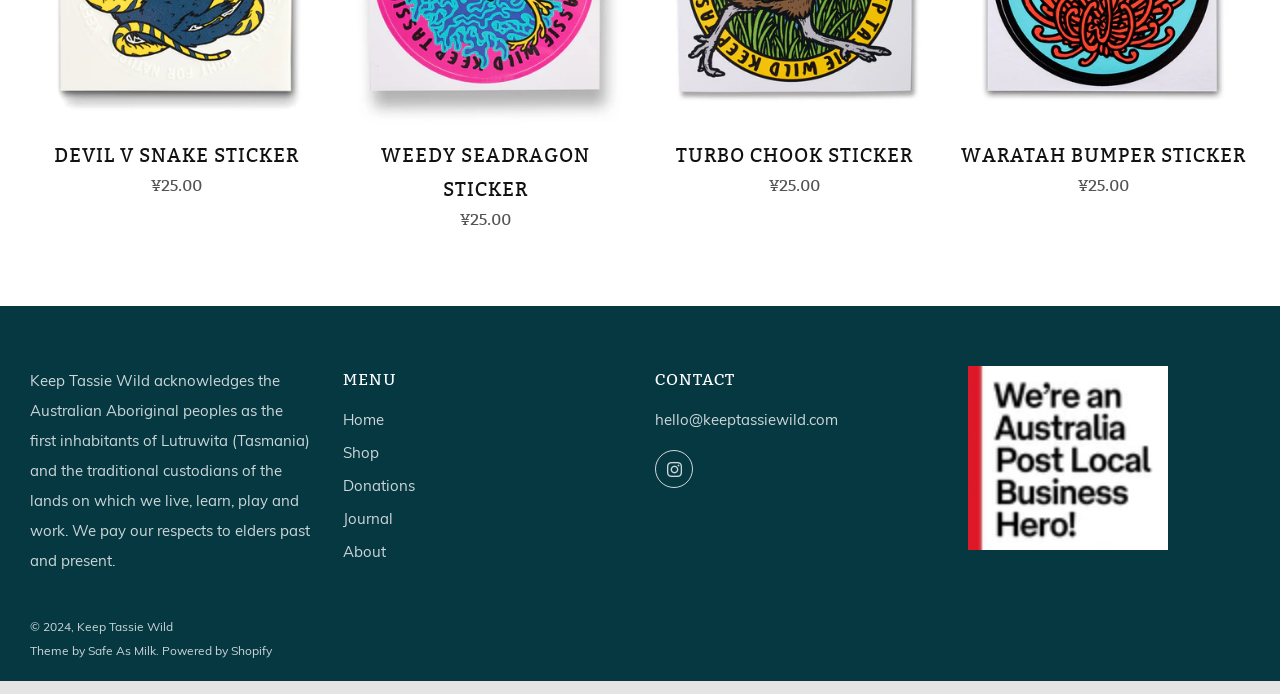Locate the bounding box coordinates of the clickable area needed to fulfill the instruction: "Check Instagram".

[0.512, 0.649, 0.541, 0.703]